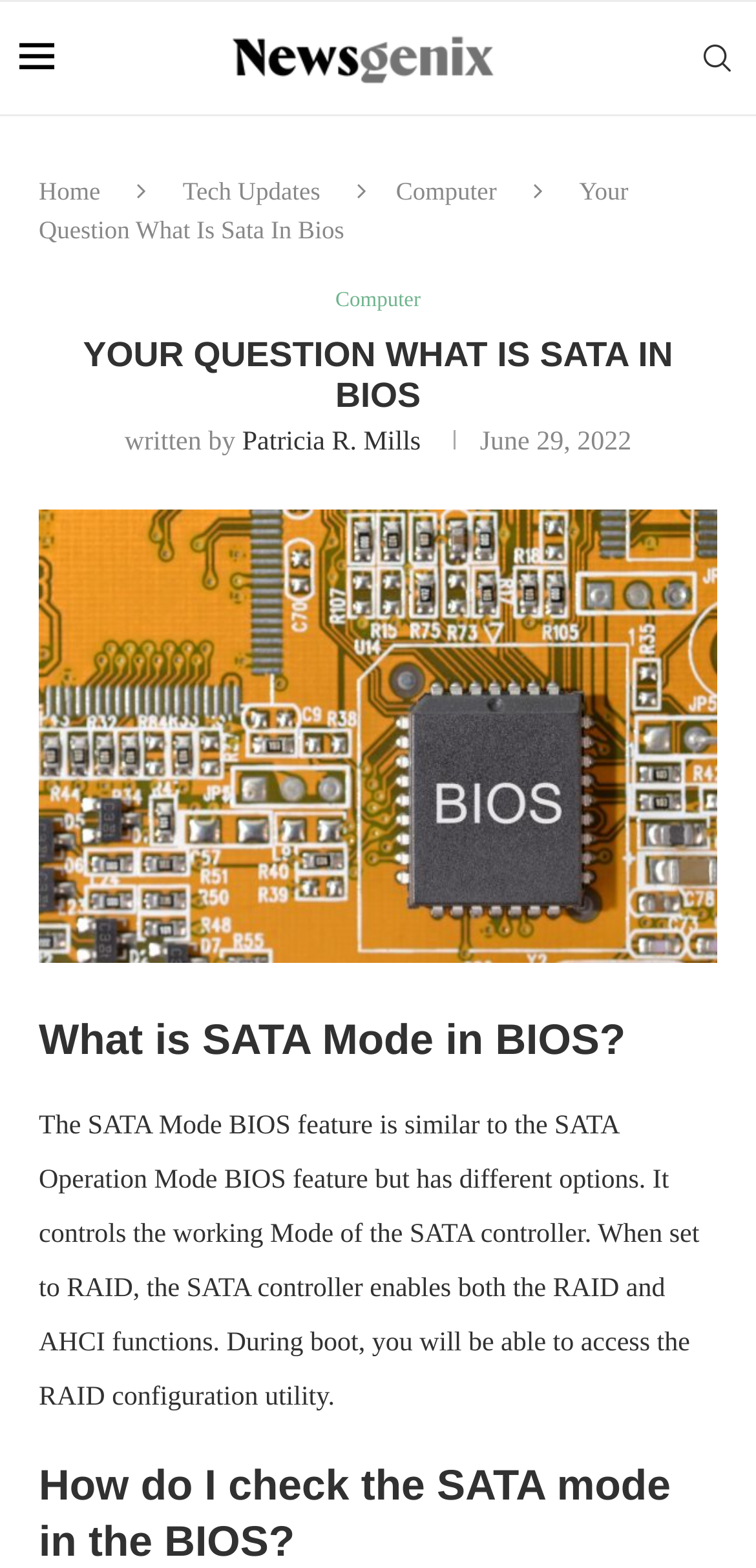Describe every aspect of the webpage comprehensively.

The webpage is about explaining the SATA Mode in BIOS. At the top left, there is a small image and a link to "News Genix". Below this, there are four links: "Home", "Tech Updates", "Computer", and another "Computer" link. 

The main content starts with a heading "YOUR QUESTION WHAT IS SATA IN BIOS" at the top center of the page. Below this heading, there is a text "written by" followed by a link to the author "Patricia R. Mills". Next to this, there is a timestamp "June 29, 2022". 

Below the author information, there is a large image that spans almost the entire width of the page. 

The main article starts with a heading "What is SATA Mode in BIOS?" at the top center of the page. The article explains that the SATA Mode BIOS feature is similar to the SATA Operation Mode BIOS feature but has different options, and it controls the working mode of the SATA controller. It also mentions that when set to RAID, the SATA controller enables both the RAID and AHCI functions, and during boot, you will be able to access the RAID configuration utility.